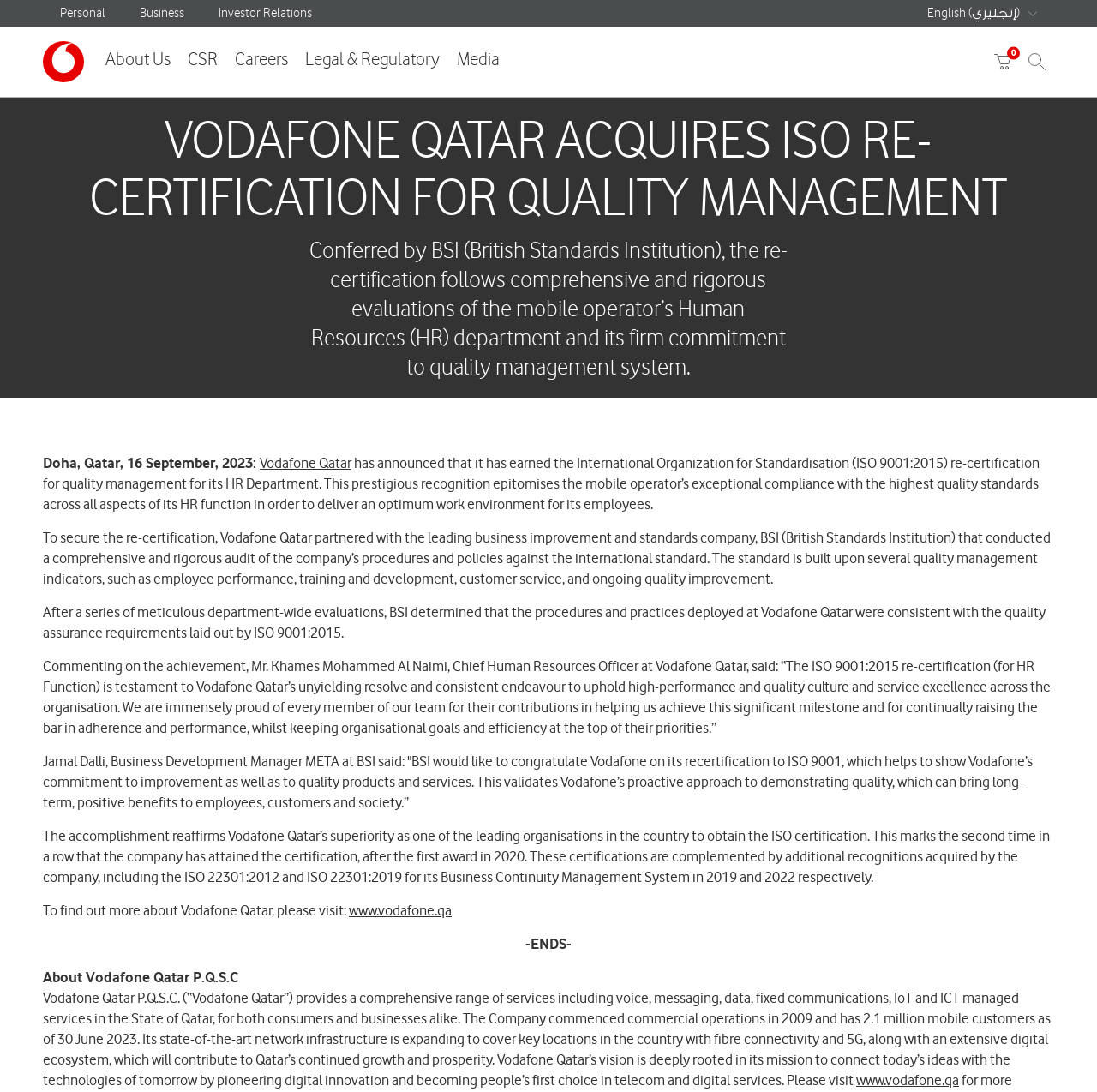Find the bounding box coordinates of the area that needs to be clicked in order to achieve the following instruction: "Visit Vodafone Qatar website". The coordinates should be specified as four float numbers between 0 and 1, i.e., [left, top, right, bottom].

[0.318, 0.825, 0.412, 0.844]